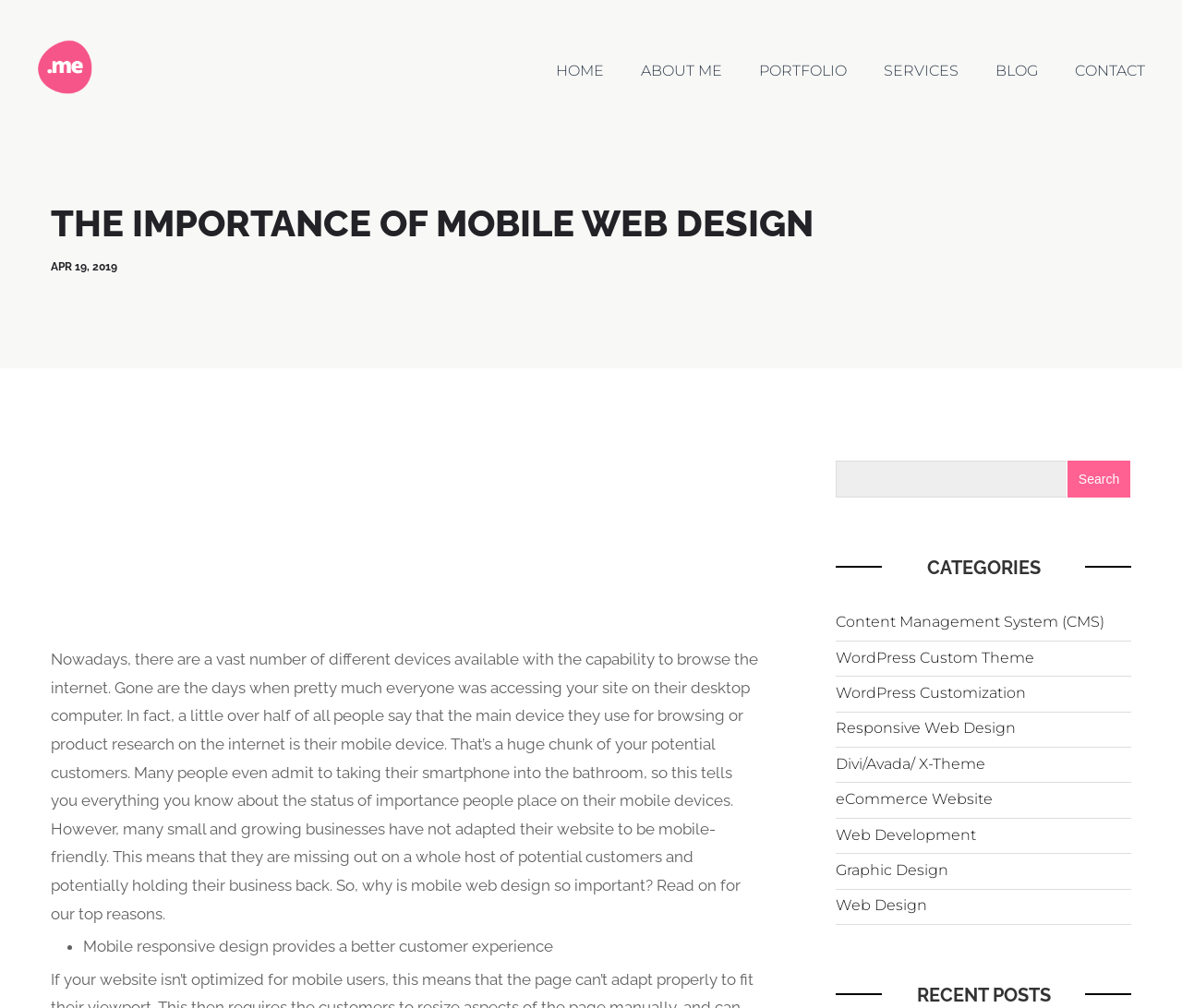Identify the bounding box coordinates of the region that should be clicked to execute the following instruction: "learn about responsive web design".

[0.707, 0.714, 0.859, 0.731]